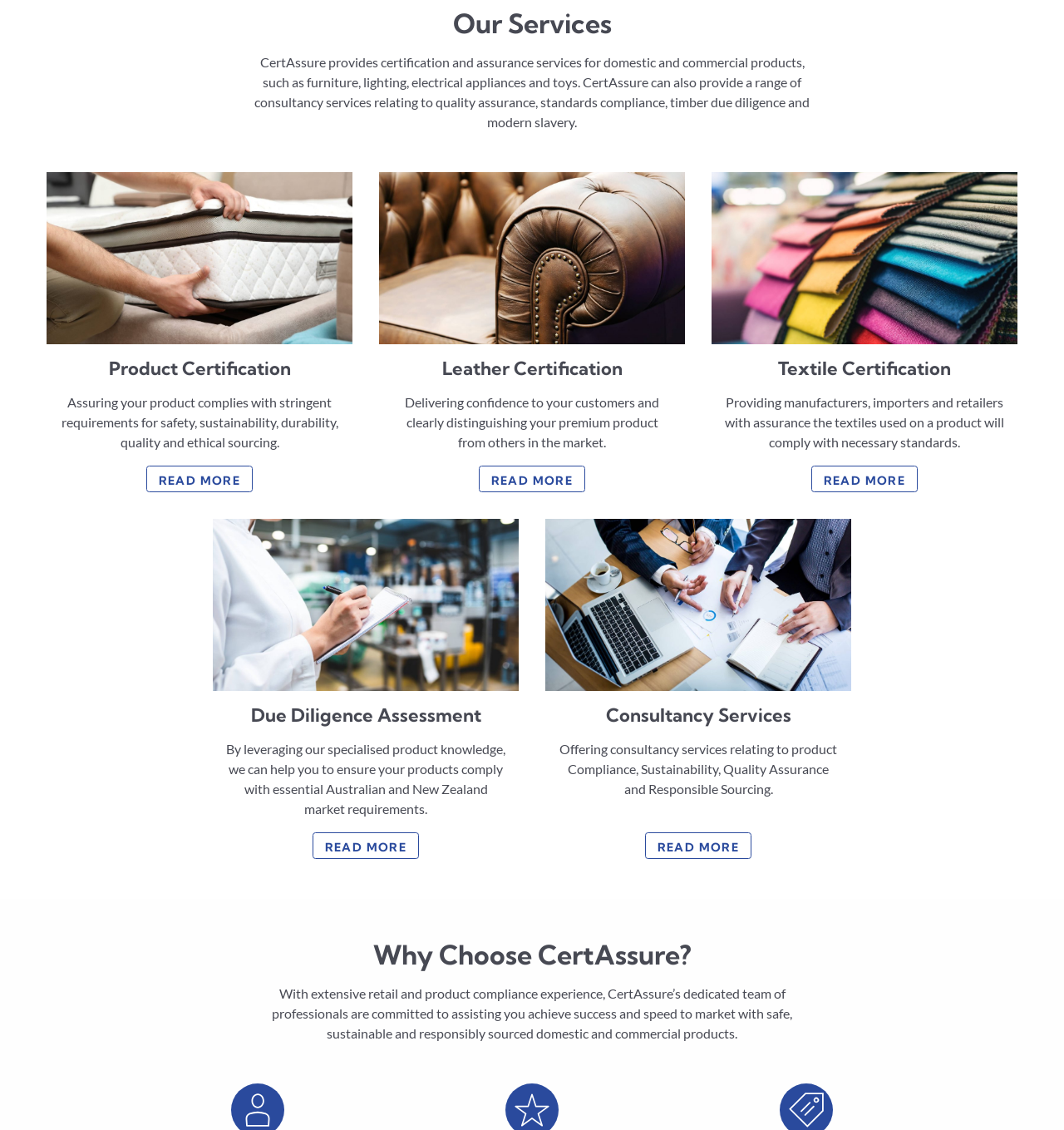Locate the bounding box coordinates of the area that needs to be clicked to fulfill the following instruction: "Discover due diligence assessment". The coordinates should be in the format of four float numbers between 0 and 1, namely [left, top, right, bottom].

[0.294, 0.737, 0.394, 0.76]